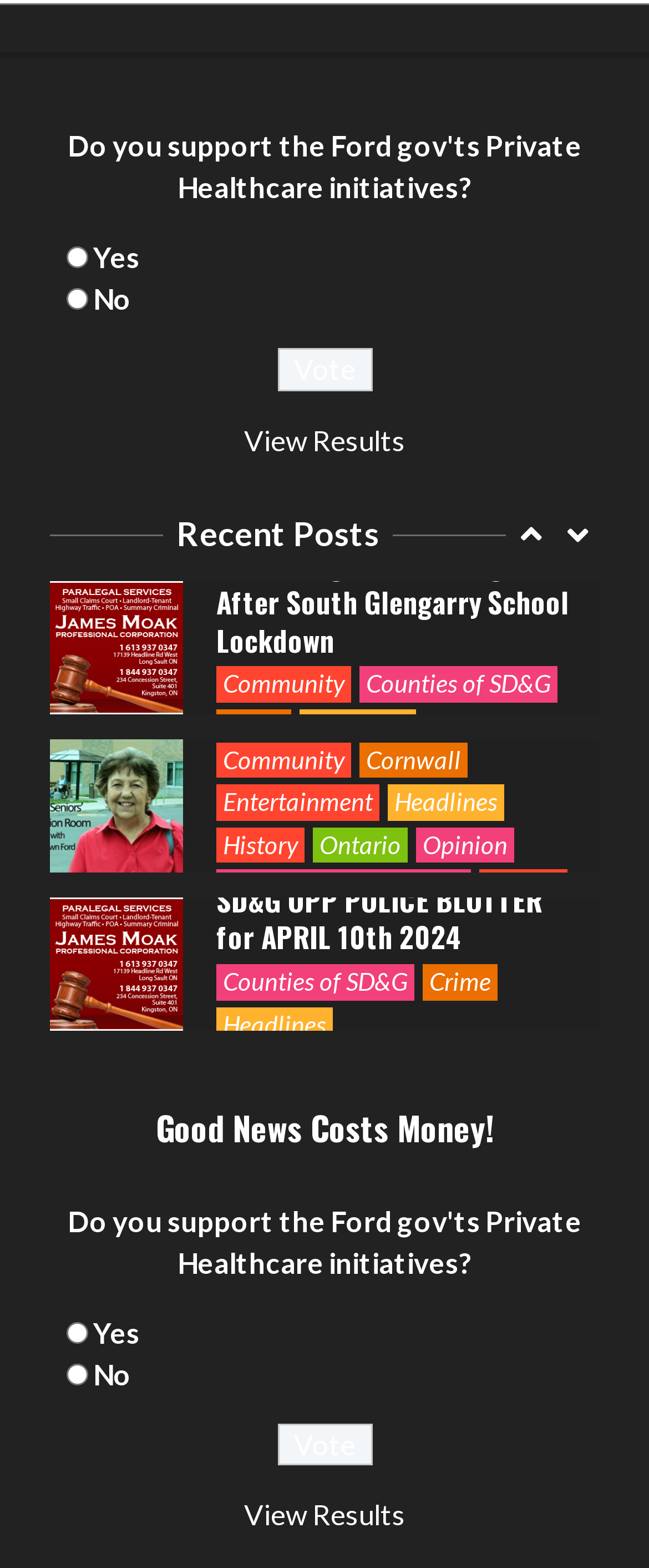Locate the bounding box coordinates of the area to click to fulfill this instruction: "View Results". The bounding box should be presented as four float numbers between 0 and 1, in the order [left, top, right, bottom].

[0.376, 0.27, 0.624, 0.292]